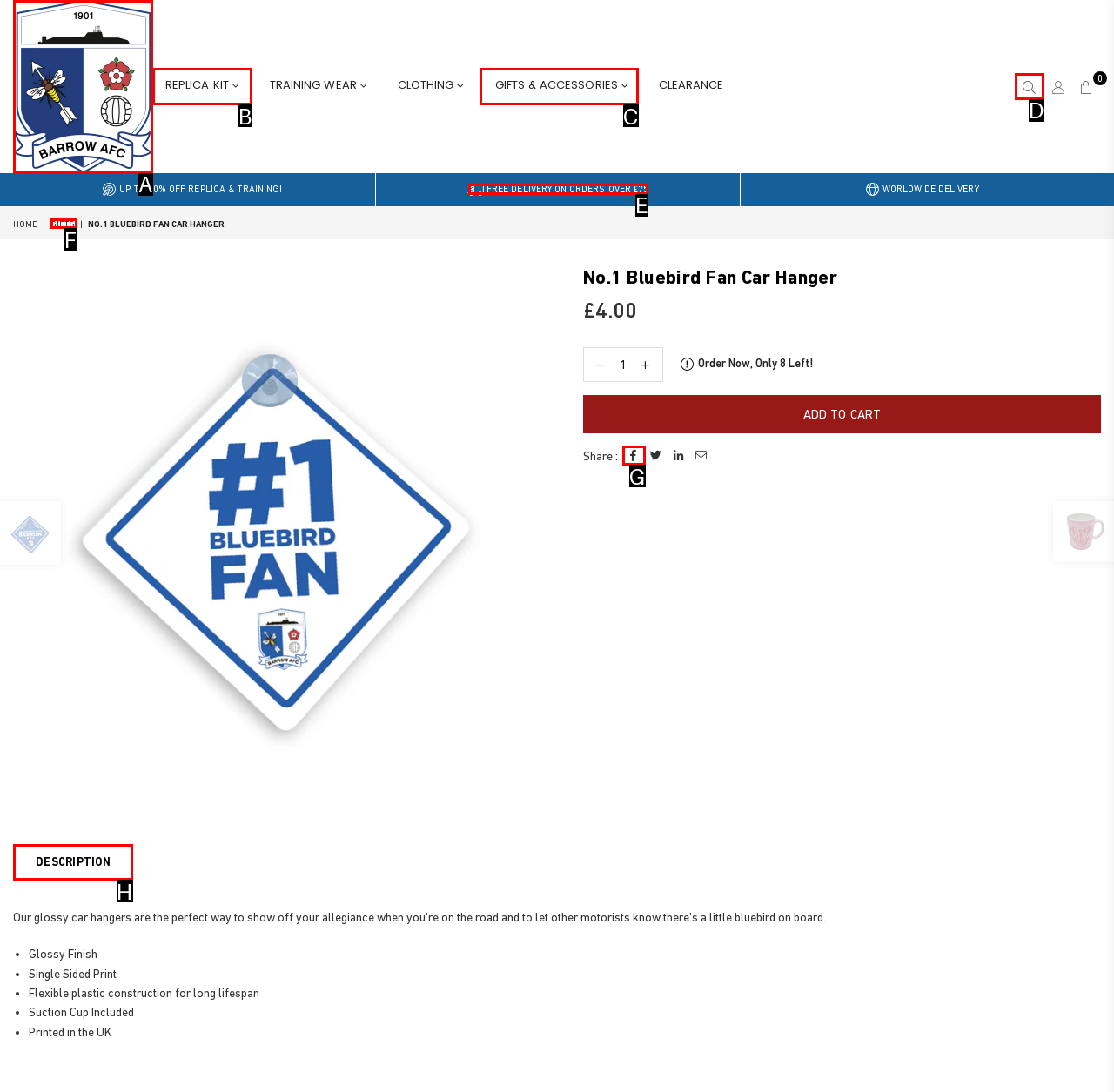Which UI element's letter should be clicked to achieve the task: Search
Provide the letter of the correct choice directly.

None